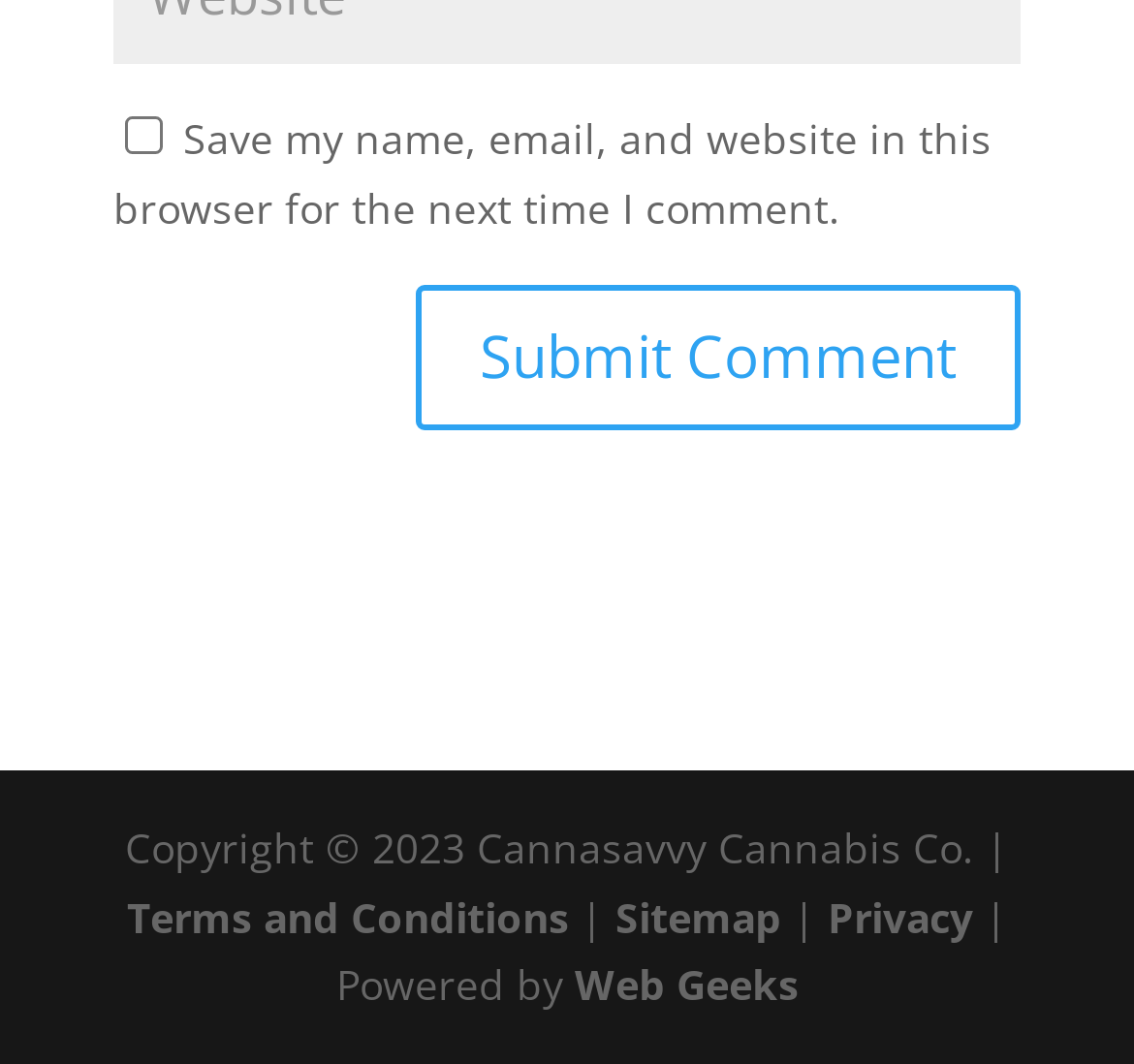What is the copyright year?
Please provide an in-depth and detailed response to the question.

I found the copyright year by looking at the StaticText element that says 'Copyright © 2023 Cannasavvy Cannabis Co. |'. The year is explicitly mentioned in the text.